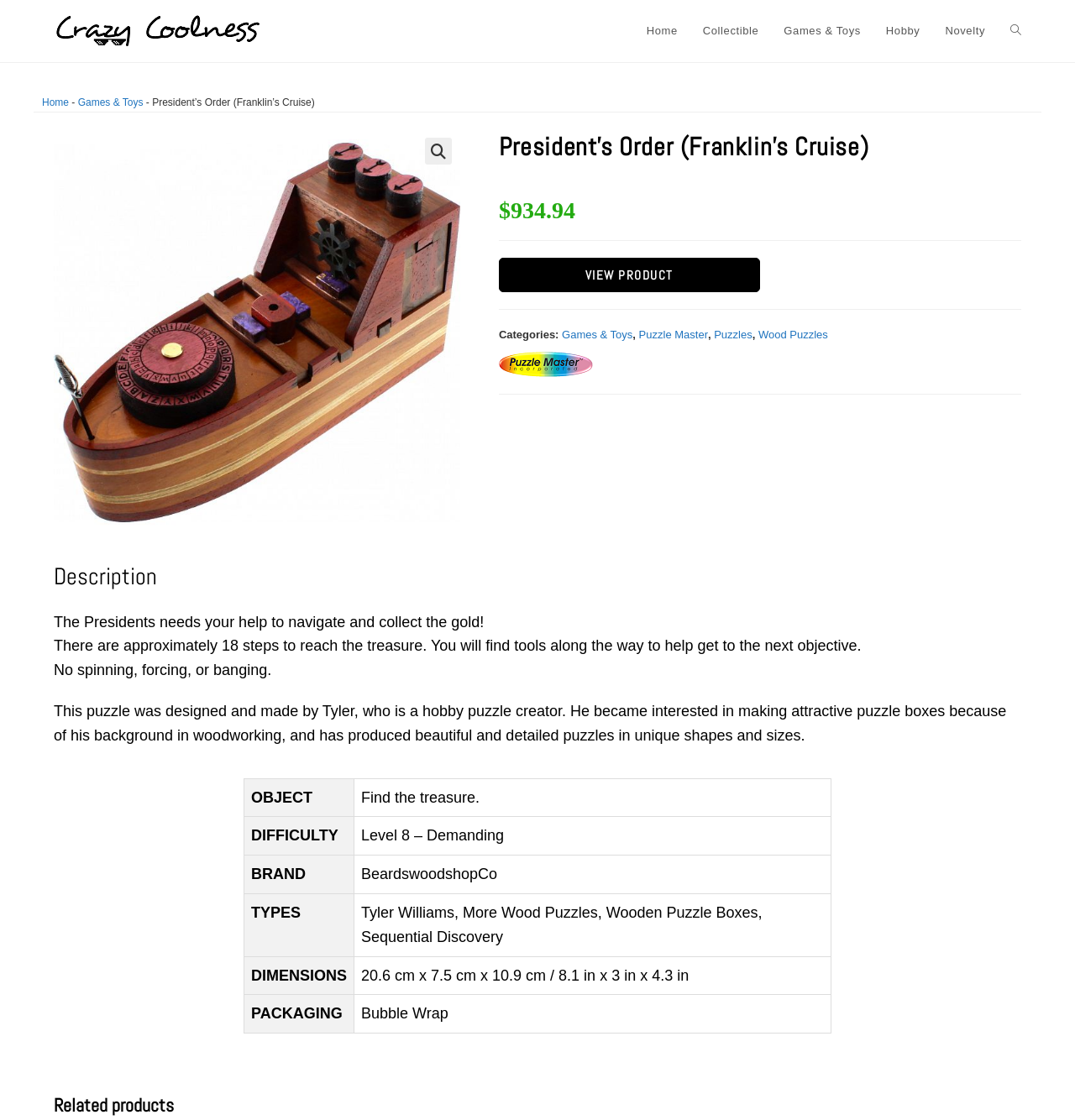How much does the product cost?
Based on the image, answer the question with a single word or brief phrase.

$934.94